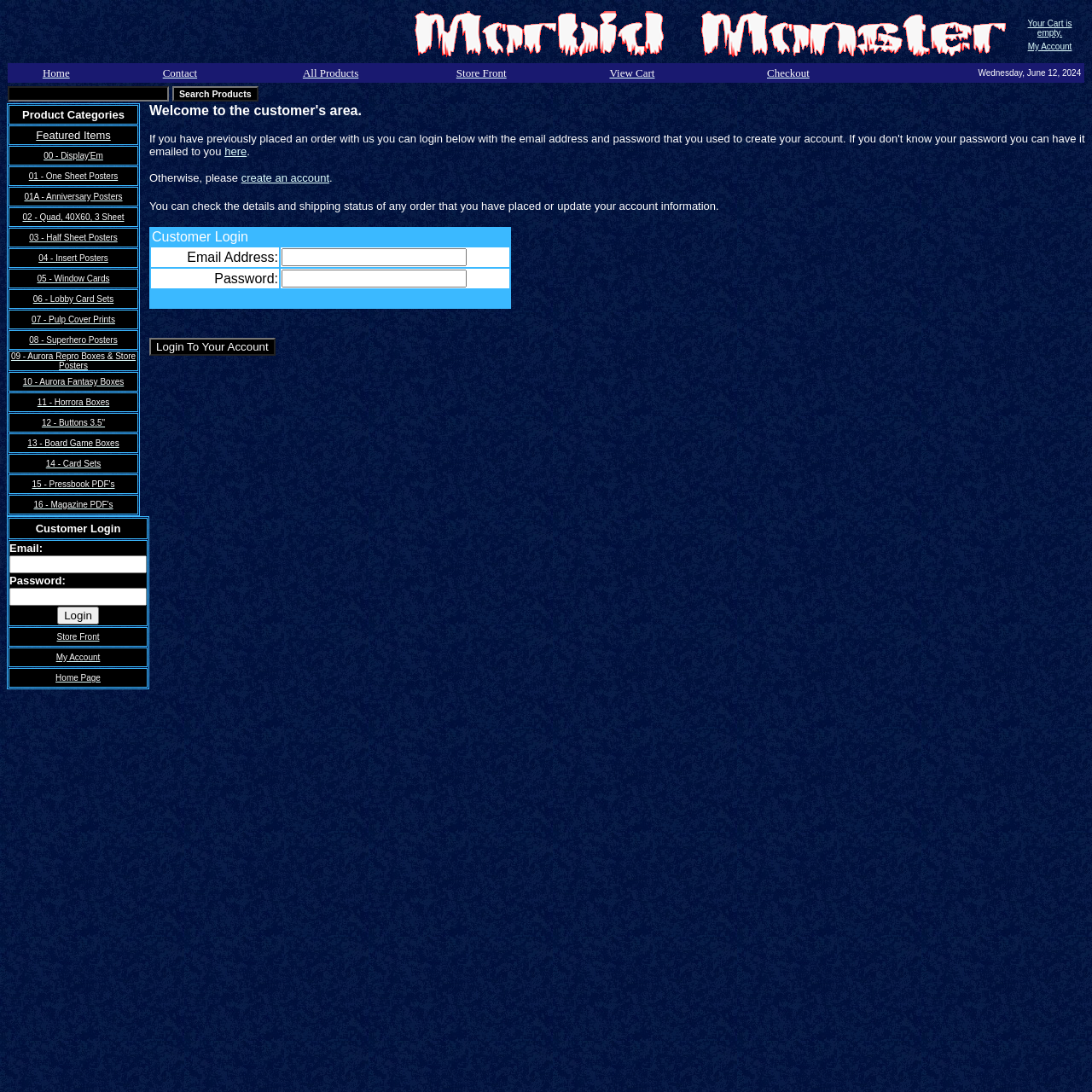Generate a thorough caption that explains the contents of the webpage.

The webpage is titled "Customer Account Update 1". At the top, there is a layout table with two rows. The first row contains an image on the left and two links, "Your Cart is empty." and "My Account", on the right. The second row has a table with several links, including "Home", "Contact", "All Products", "Store Front", "View Cart", and "Checkout", as well as the current date, "Wednesday, June 12, 2024".

Below this, there is a search bar with a text box and a "Search Products" button. On the left side of the page, there is a table with several product categories, including "Product Categories", "Featured Items", and various types of posters, such as "One Sheet Posters", "Quad, 40X60, 3 Sheet", and "Half Sheet Posters". Each category has a link to view more information.

The layout of the page is organized, with clear headings and concise text. The search bar and product categories are prominently displayed, making it easy for users to navigate and find what they are looking for.